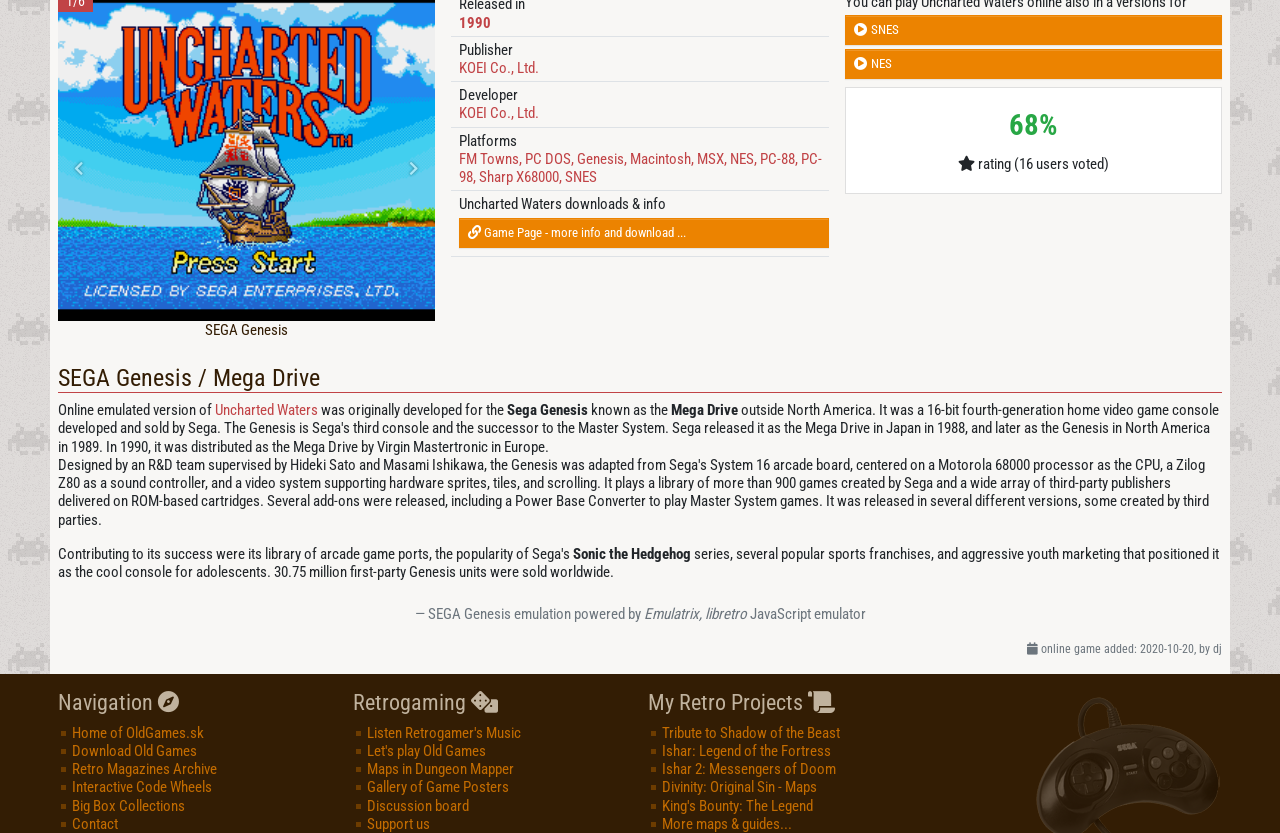Respond with a single word or phrase:
What is the rating of Uncharted Waters?

68%